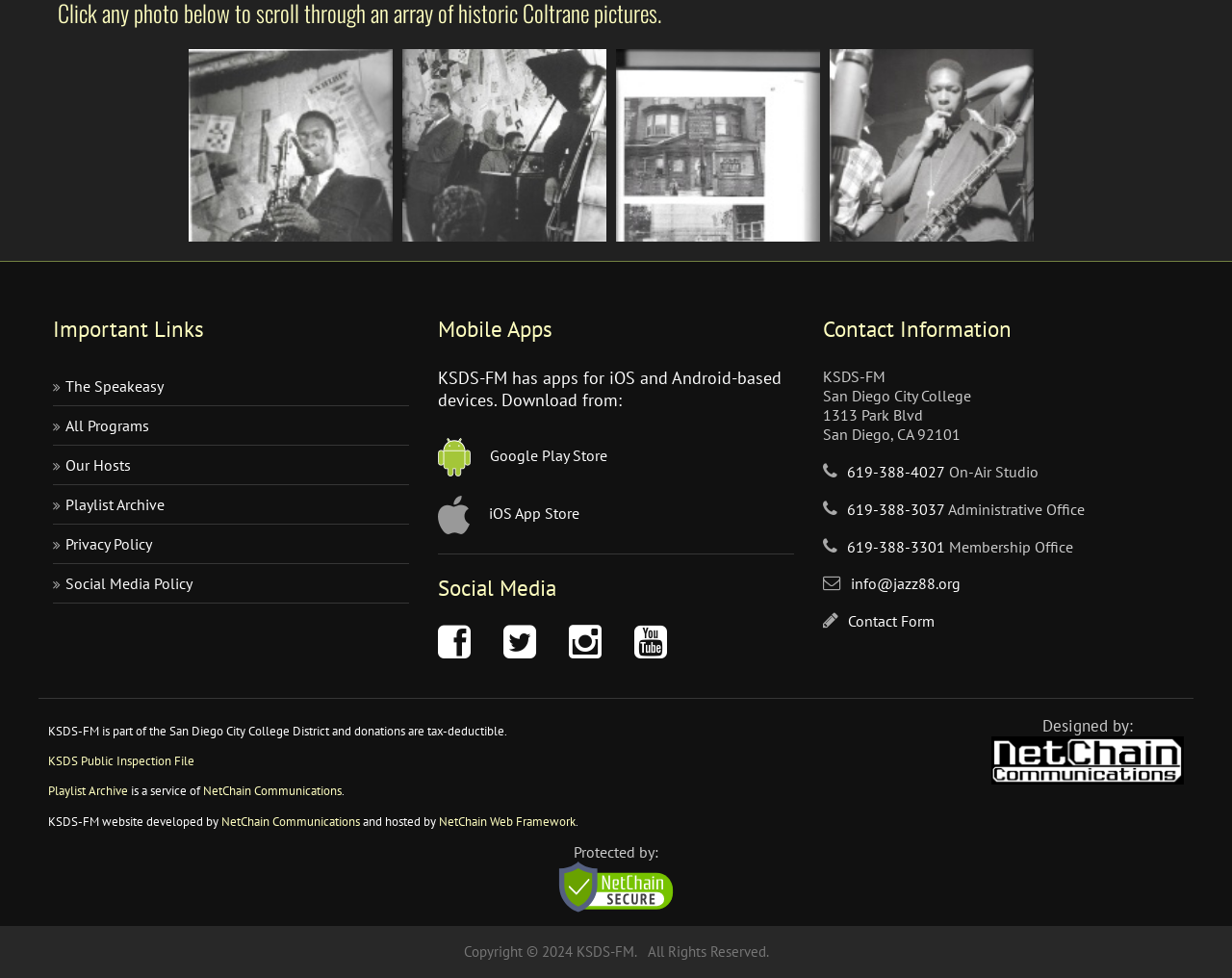Identify and provide the bounding box coordinates of the UI element described: "KSDS Public Inspection File". The coordinates should be formatted as [left, top, right, bottom], with each number being a float between 0 and 1.

[0.039, 0.769, 0.158, 0.786]